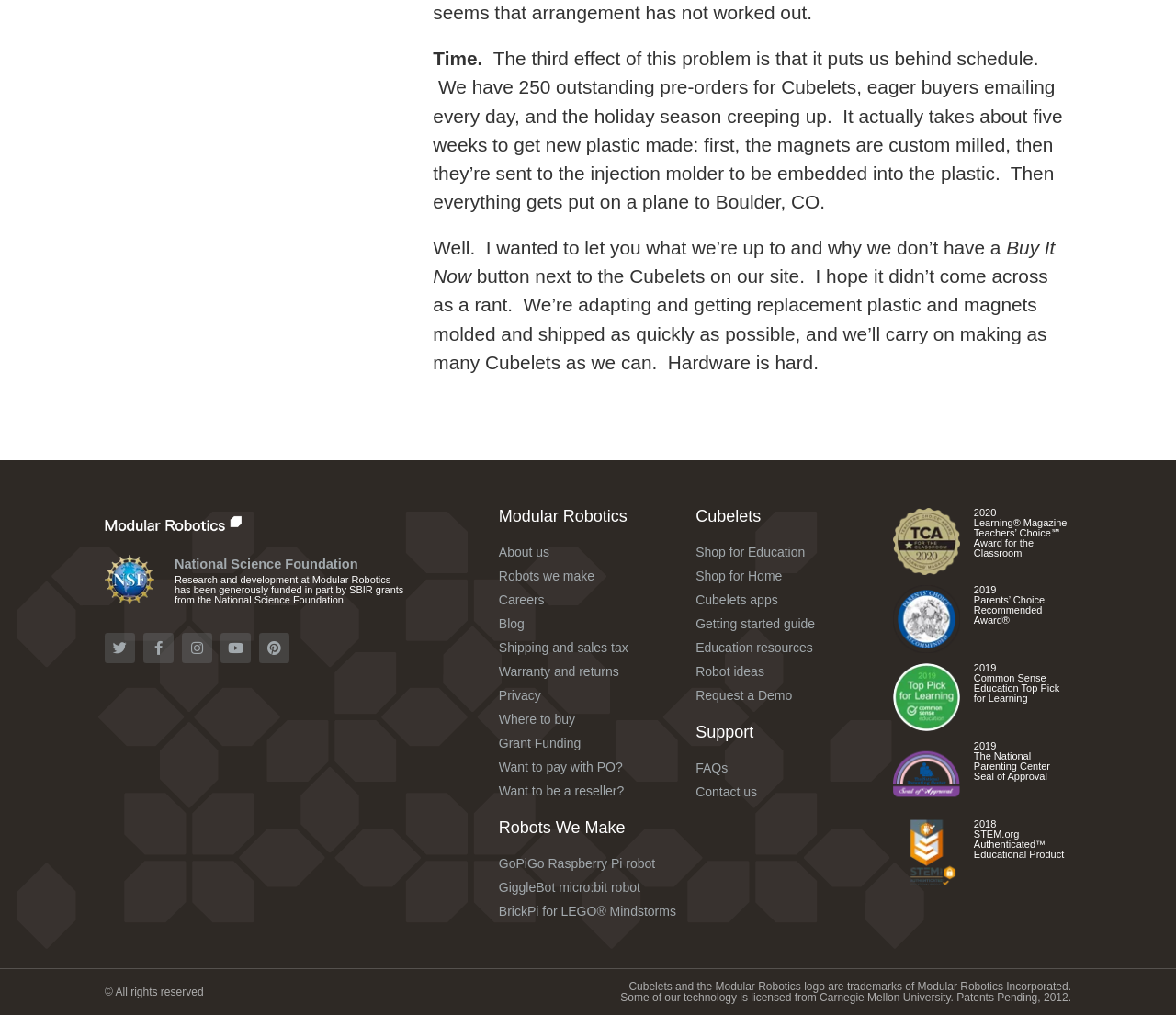Determine the bounding box coordinates of the element that should be clicked to execute the following command: "Follow Modular Robotics on Twitter".

[0.089, 0.624, 0.115, 0.654]